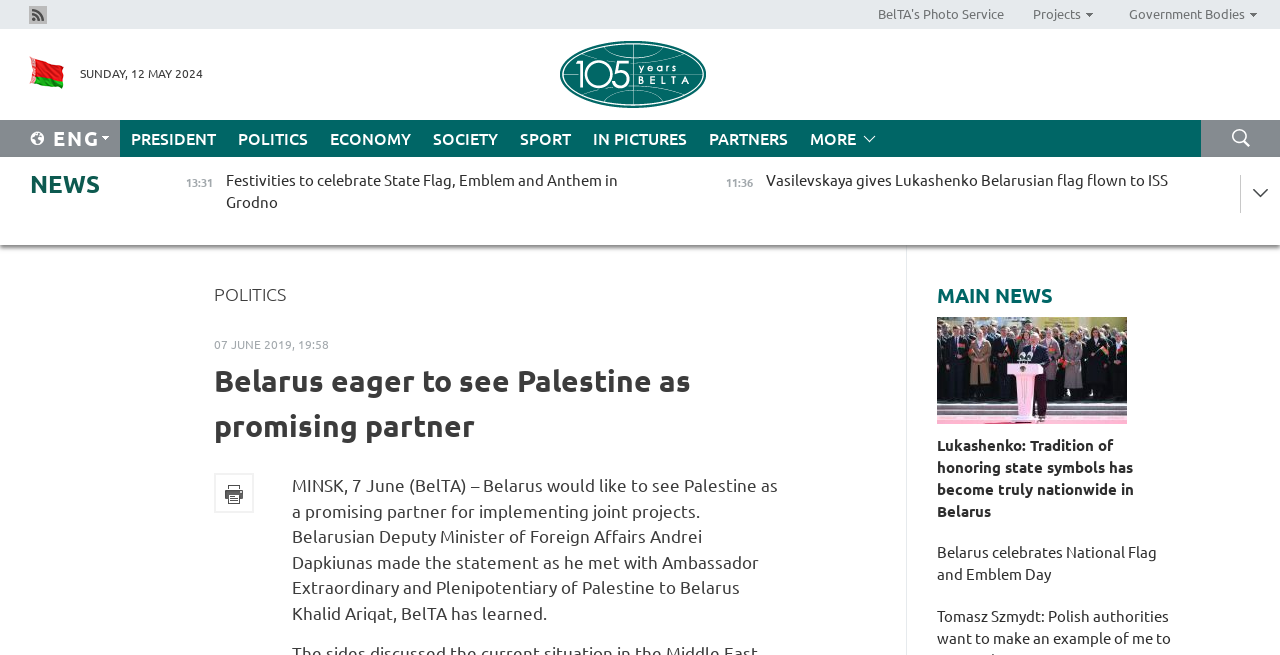Answer the question below using just one word or a short phrase: 
What is the time of the news article?

19:58